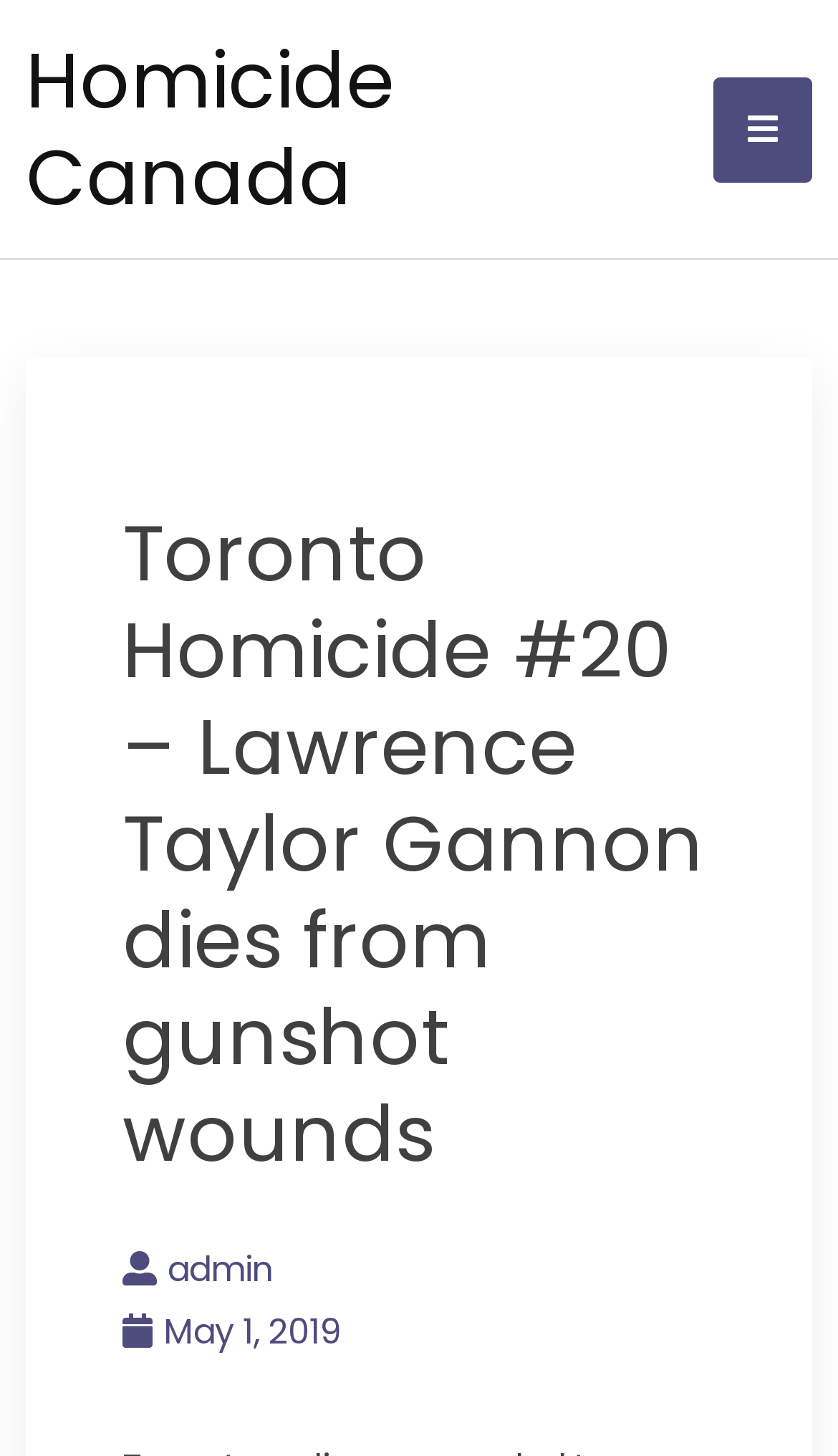Identify the bounding box for the UI element described as: "May 1, 2019May 1, 2019". The coordinates should be four float numbers between 0 and 1, i.e., [left, top, right, bottom].

[0.146, 0.898, 0.405, 0.932]